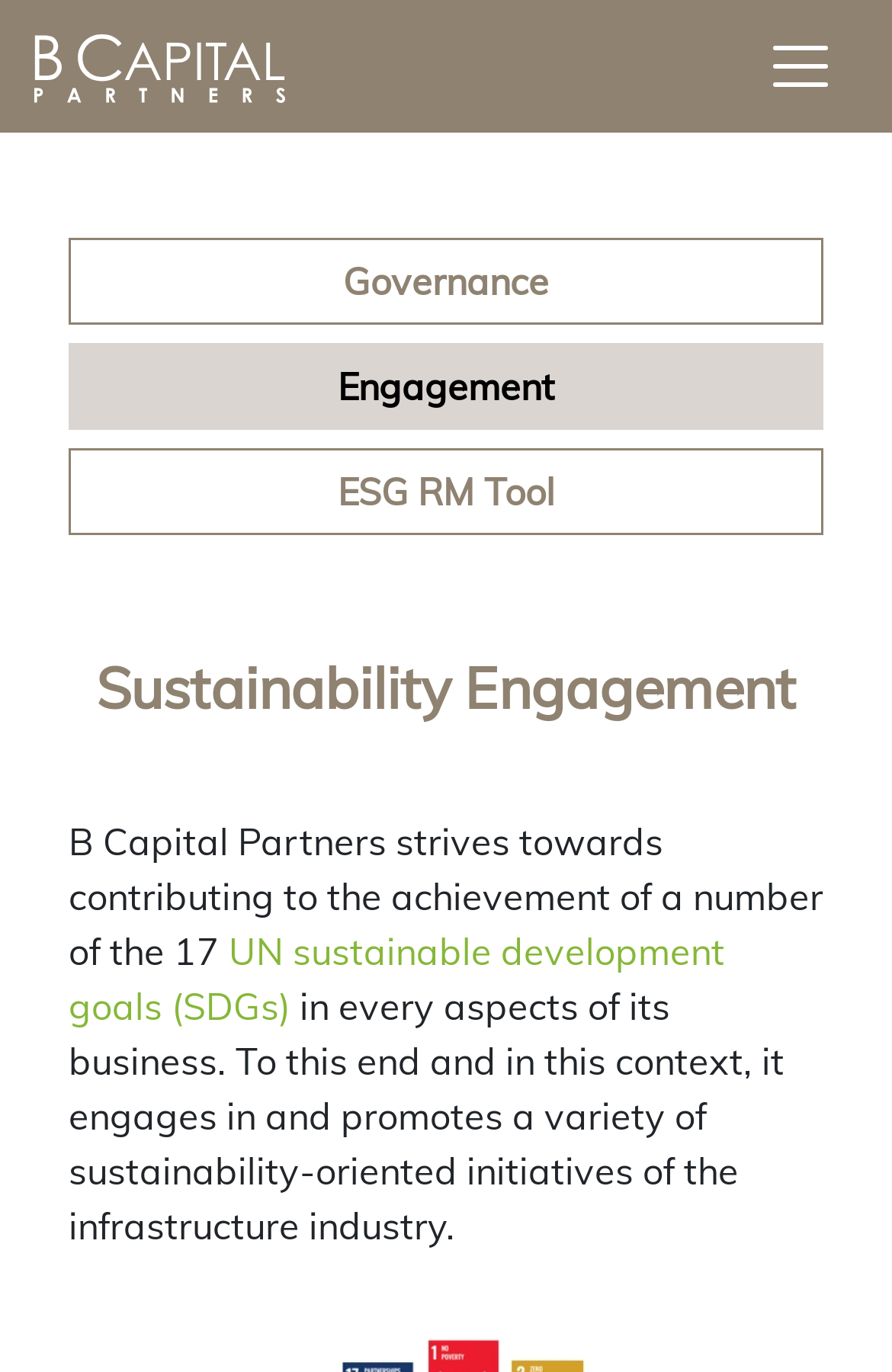Based on what you see in the screenshot, provide a thorough answer to this question: How many links are in the navigation menu?

The navigation menu is controlled by the 'Toggle navigation' button. Upon expanding it, we can see three links: 'Governance', 'Engagement', and 'ESG RM Tool'.